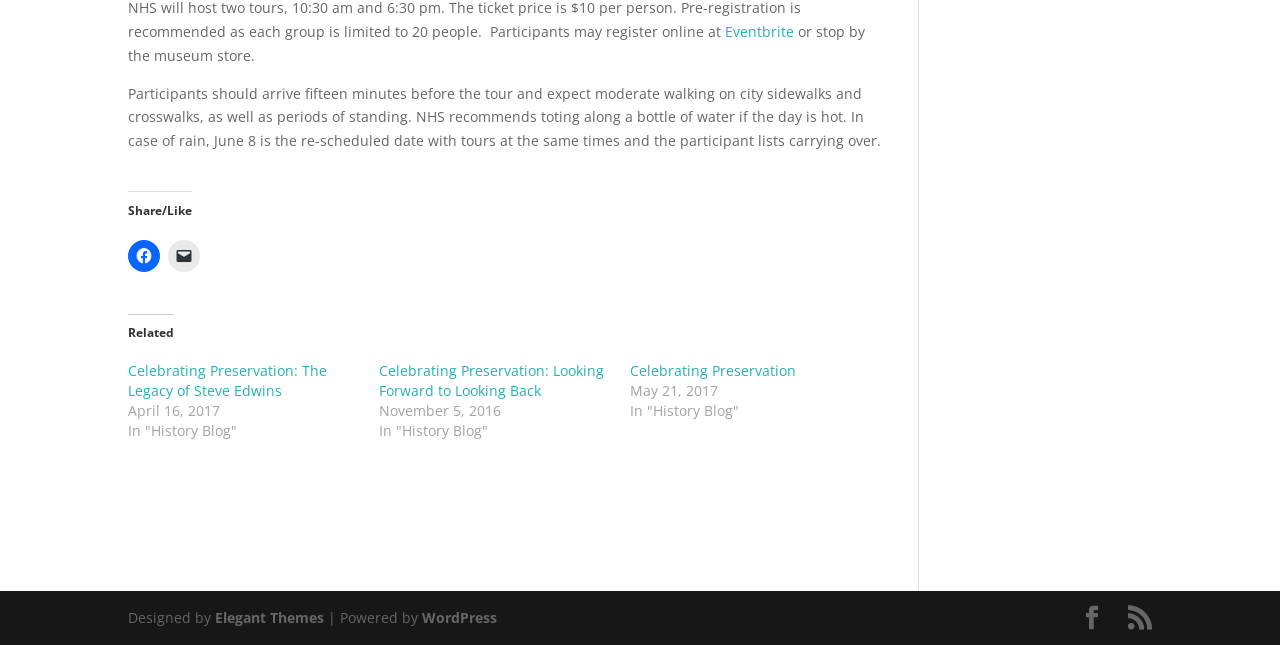Please give the bounding box coordinates of the area that should be clicked to fulfill the following instruction: "Check the Elegant Themes website". The coordinates should be in the format of four float numbers from 0 to 1, i.e., [left, top, right, bottom].

[0.168, 0.943, 0.253, 0.972]